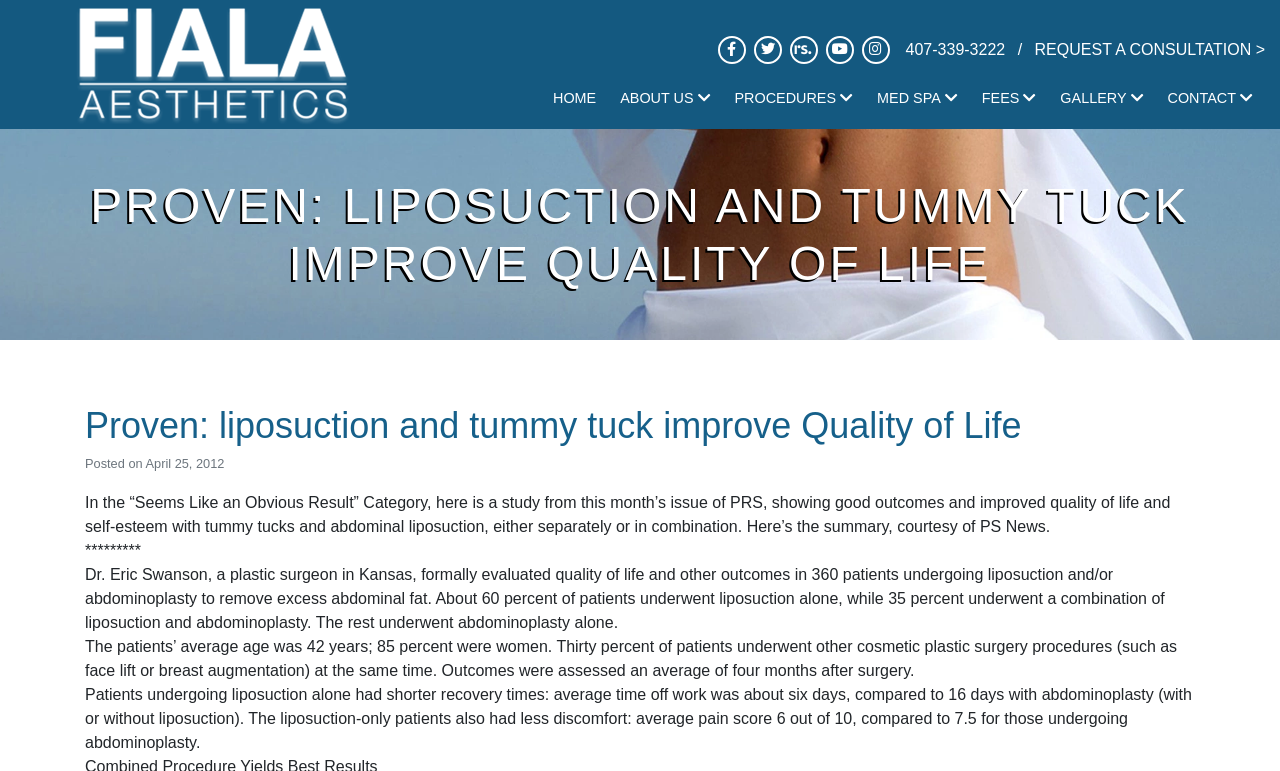Provide a thorough summary of the webpage.

This webpage is about a plastic surgery clinic, Fiala Aesthetics, and features an article discussing the benefits of liposuction and tummy tuck procedures. At the top left corner, there is a logo image, and next to it, there are social media links to Facebook, Twitter, Real Self, YouTube, and Instagram. On the top right corner, there is a phone number and a link to request a consultation.

The main content of the webpage is divided into sections. The first section has a heading that reads "PROVEN: LIPOSUCTION AND TUMMY TUCK IMPROVE QUALITY OF LIFE" in large font, followed by a subheading with the same text. Below the subheading, there is a date "Posted on April 25, 2012" and a brief introduction to the article.

The article itself is divided into paragraphs, discussing a study published in PRS (Plastic and Reconstructive Surgery) that shows the positive outcomes of liposuction and tummy tuck procedures on quality of life and self-esteem. The study, conducted by Dr. Eric Swanson, evaluated 360 patients who underwent these procedures and found that they had shorter recovery times, less discomfort, and improved quality of life.

At the top of the webpage, there is a navigation menu with links to different sections of the website, including Home, About Us, Procedures, Med Spa, Fees, Gallery, and Contact.